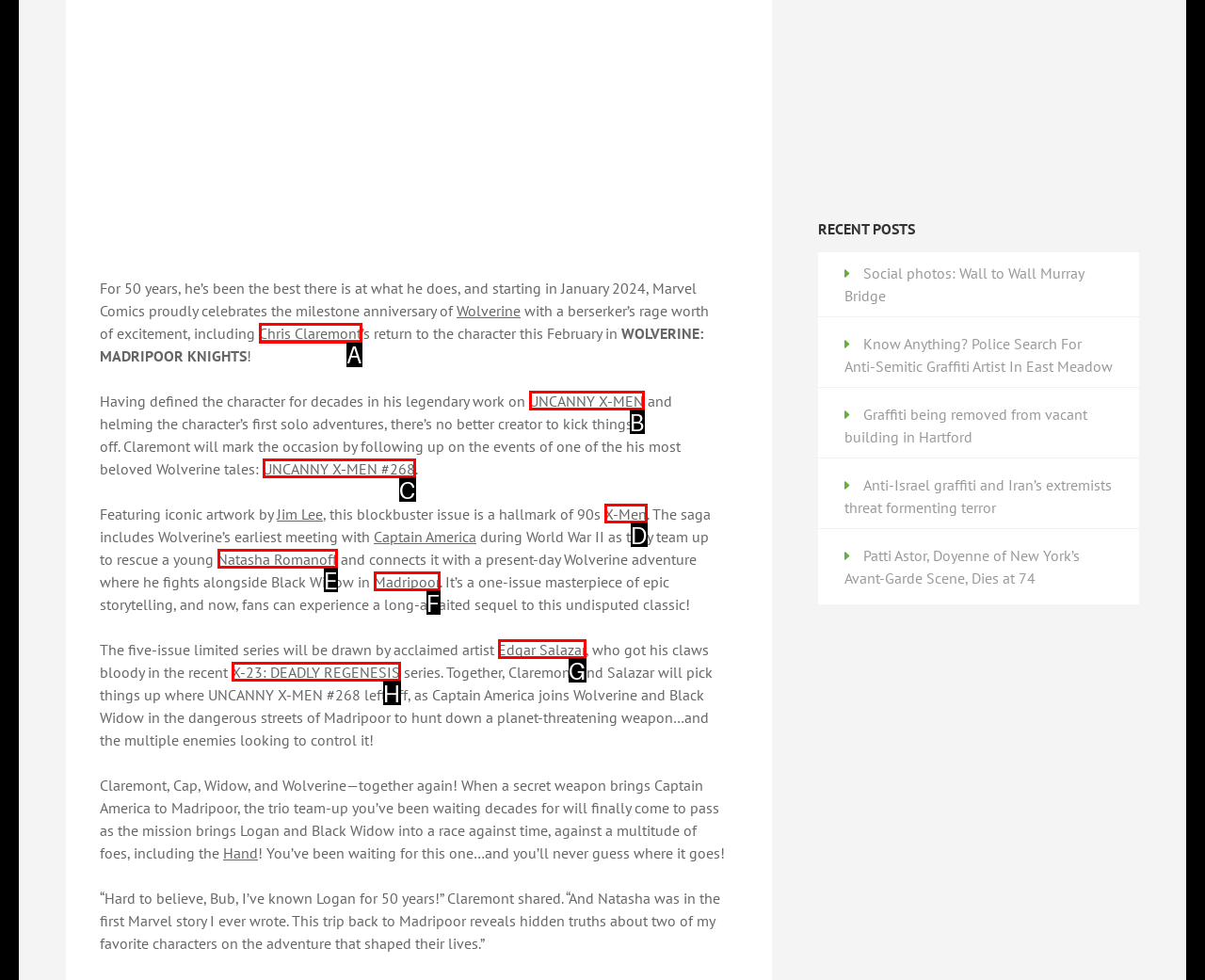Tell me which one HTML element I should click to complete the following task: Learn more about Chris Claremont Answer with the option's letter from the given choices directly.

A